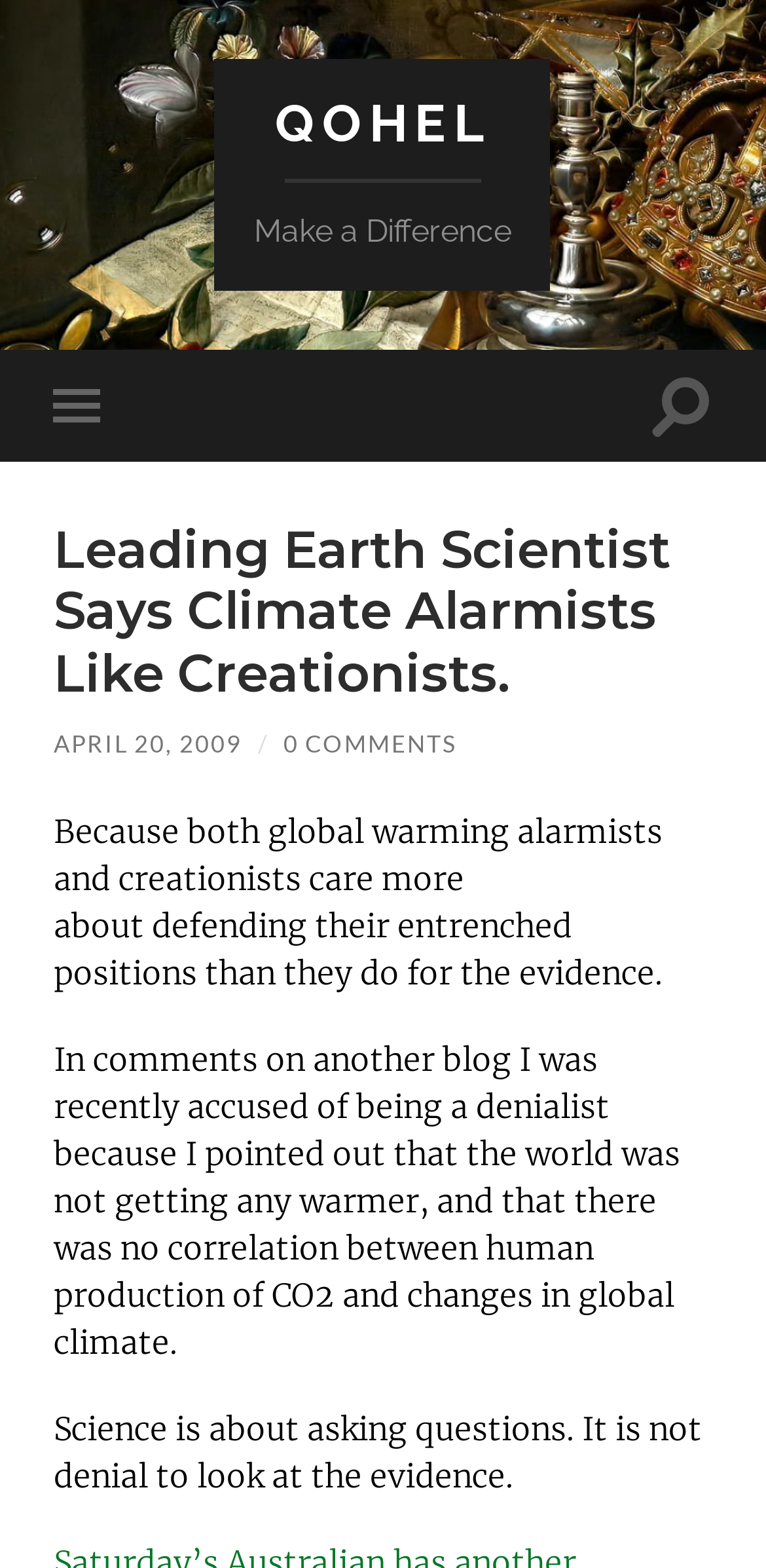How many comments are there on this article?
Look at the image and provide a short answer using one word or a phrase.

0